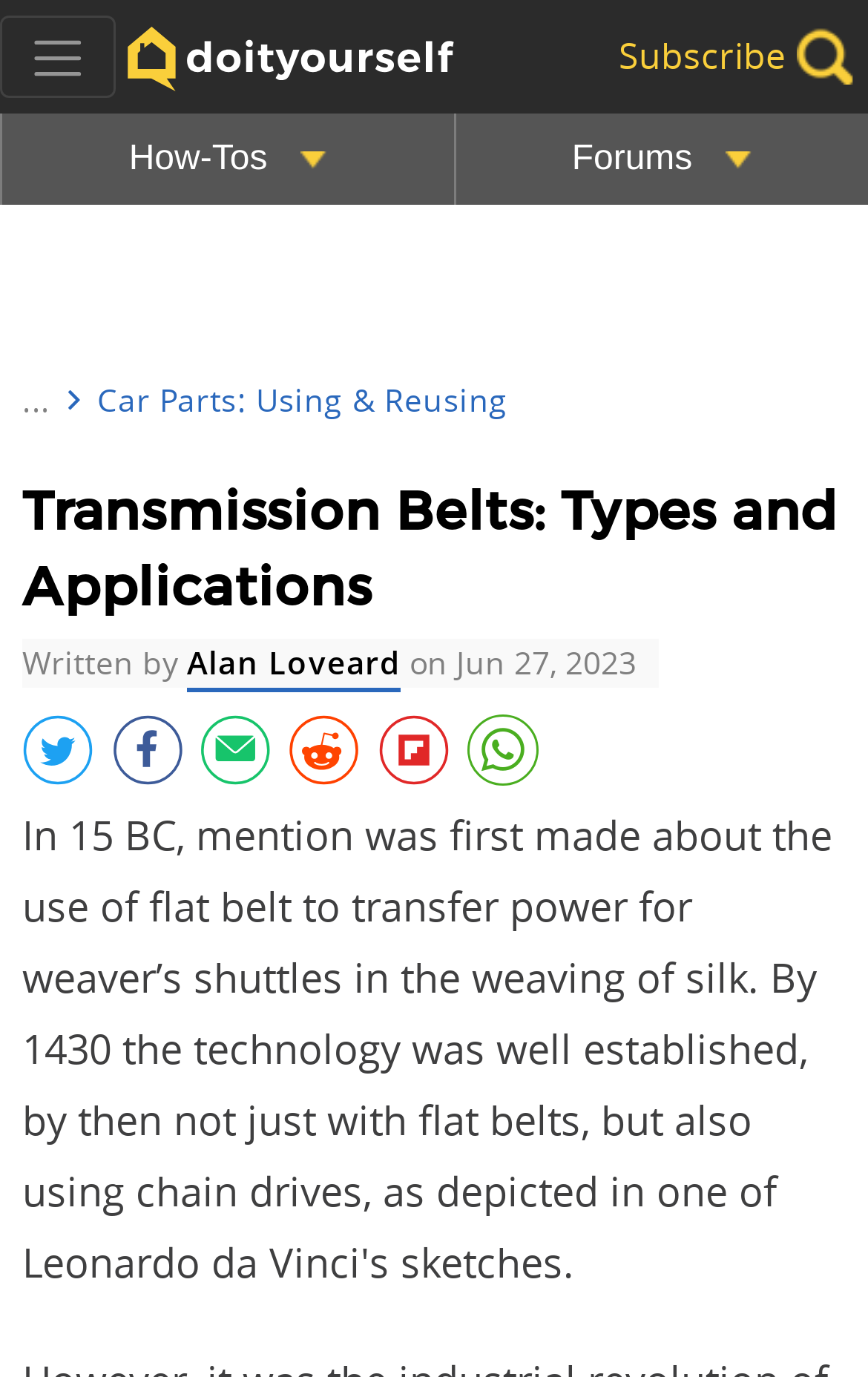Using the information from the screenshot, answer the following question thoroughly:
What is the section above the main heading?

The section above the main heading contains links to 'DIY Home', 'Forums', and other sections, which suggests that it is a navigation menu.